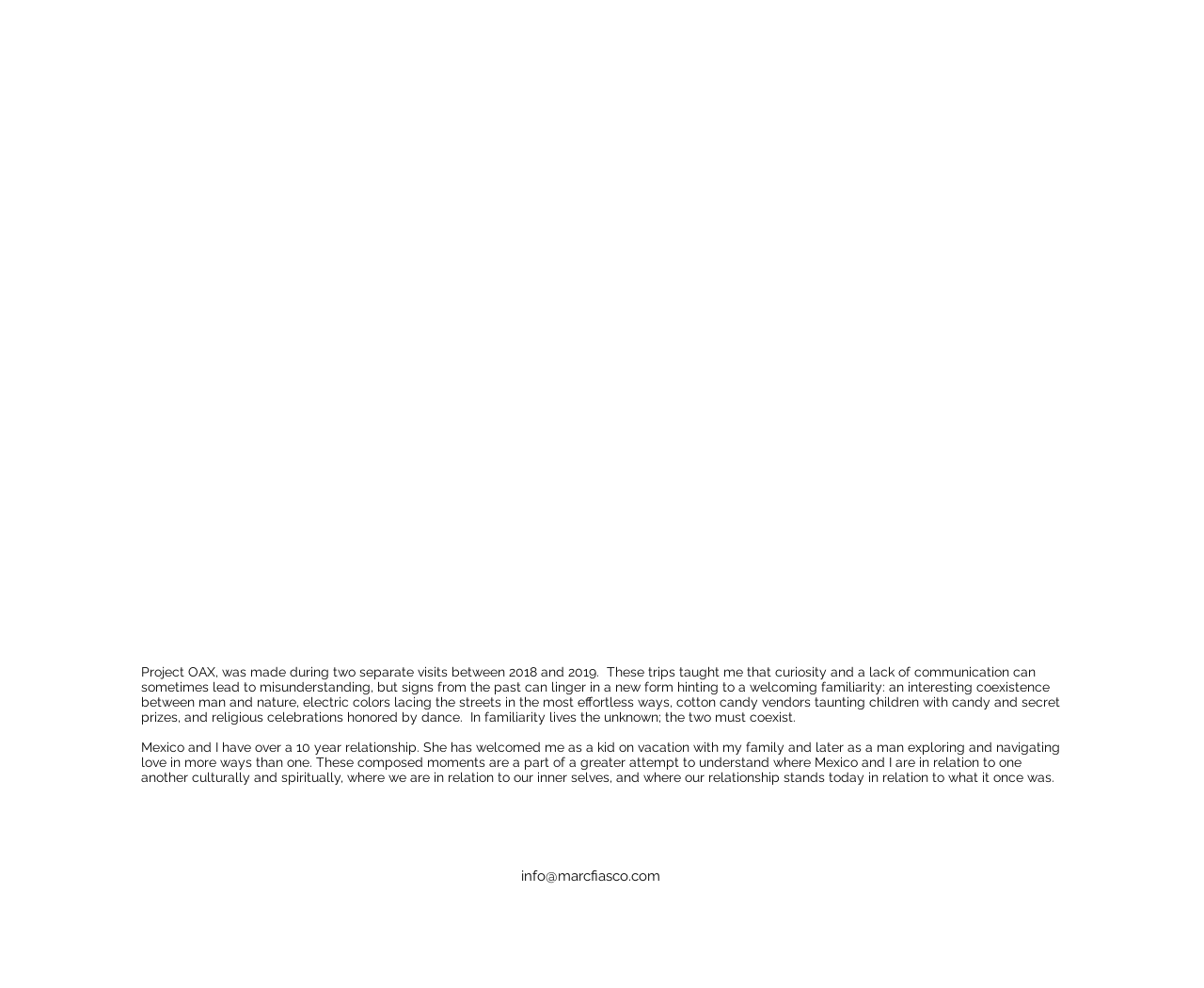Please provide a comprehensive answer to the question based on the screenshot: What is the author's relationship with Mexico?

The author mentions that 'Mexico and I have over a 10 year relationship' in the second paragraph, indicating a long-standing connection with the country.